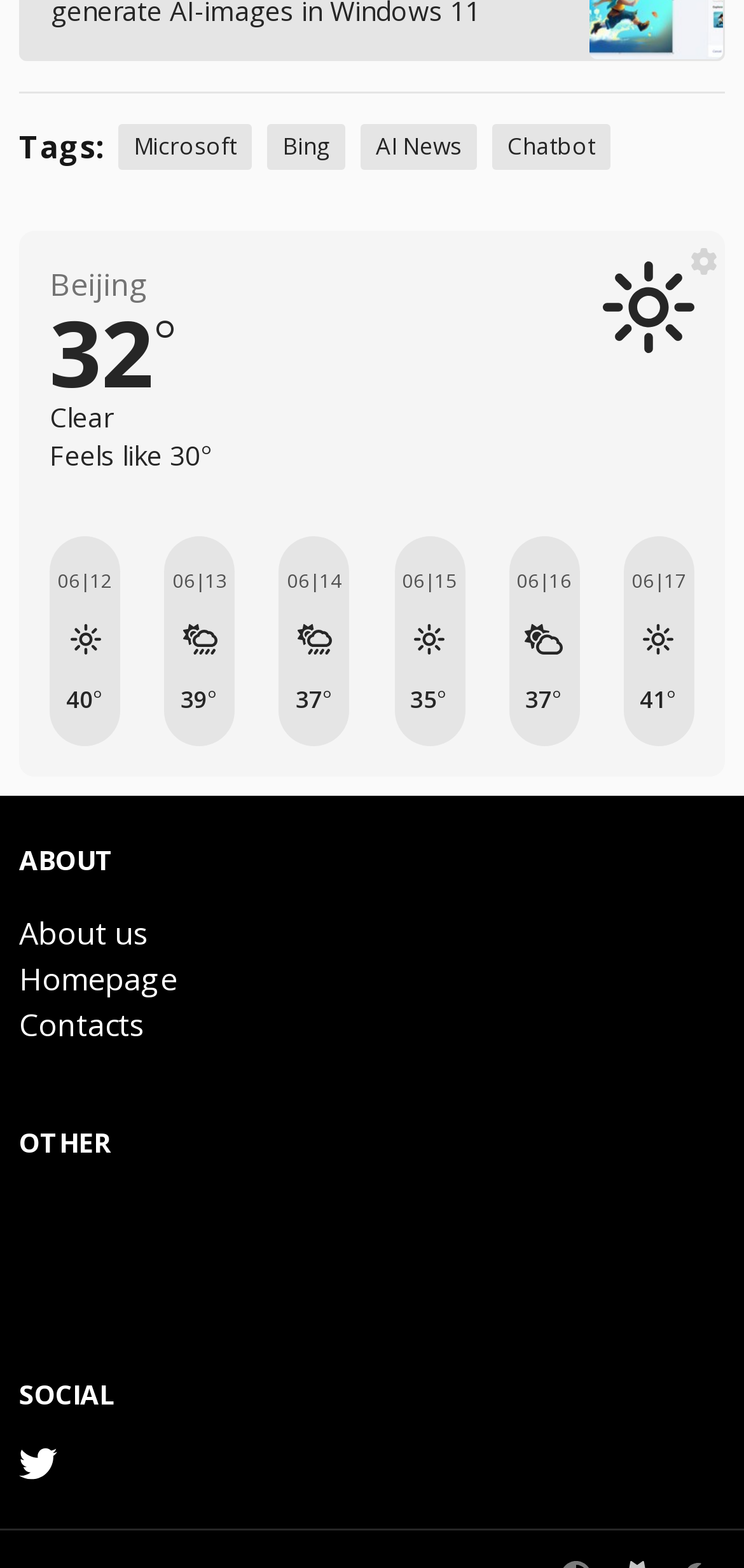With reference to the screenshot, provide a detailed response to the question below:
What is the current weather in Beijing?

I found the answer by looking at the section of the webpage that displays the current weather conditions. It shows 'Beijing' as the location, and 'Clear' as the current weather condition.